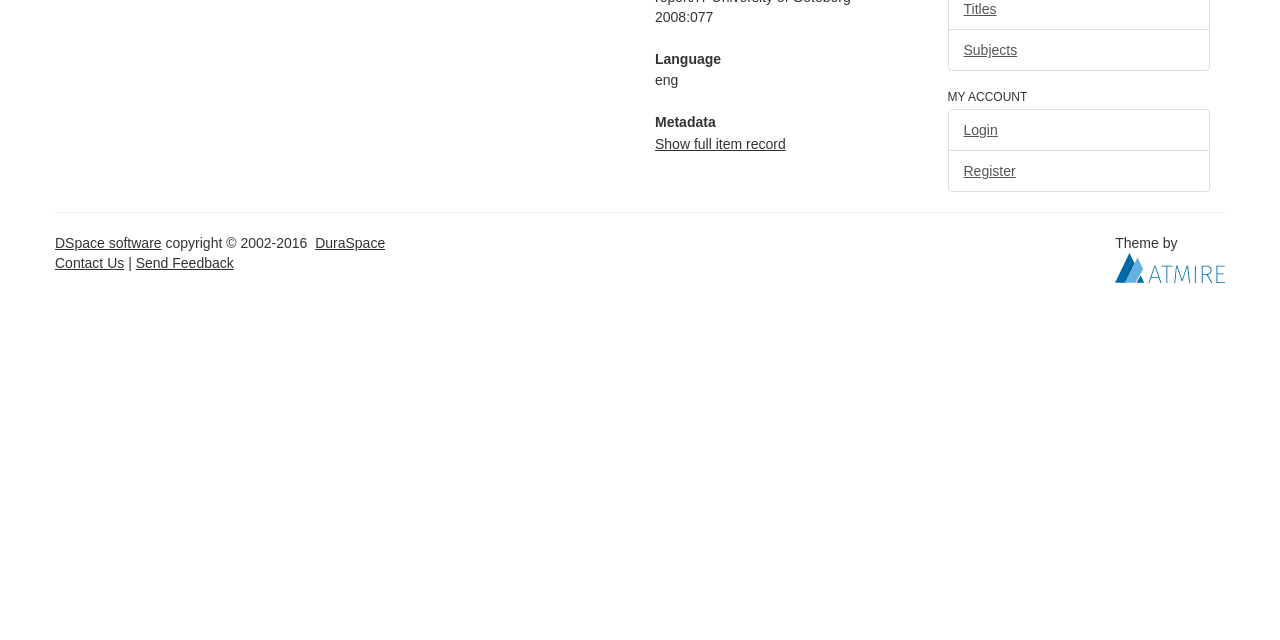Find the UI element described as: "parent_node: Theme by title="Atmire NV"" and predict its bounding box coordinates. Ensure the coordinates are four float numbers between 0 and 1, [left, top, right, bottom].

[0.871, 0.405, 0.957, 0.43]